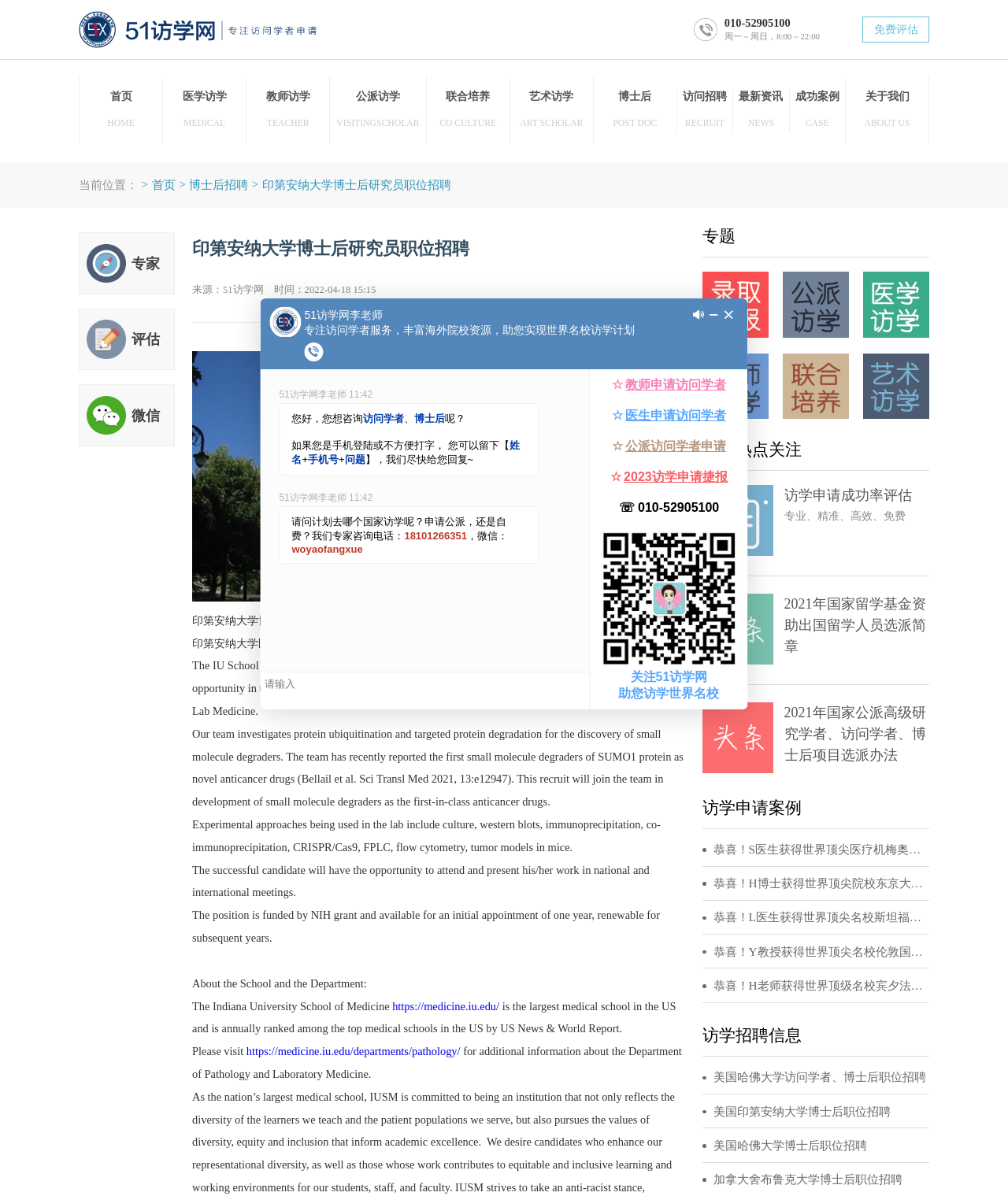Can you show the bounding box coordinates of the region to click on to complete the task described in the instruction: "Contact Us"?

None